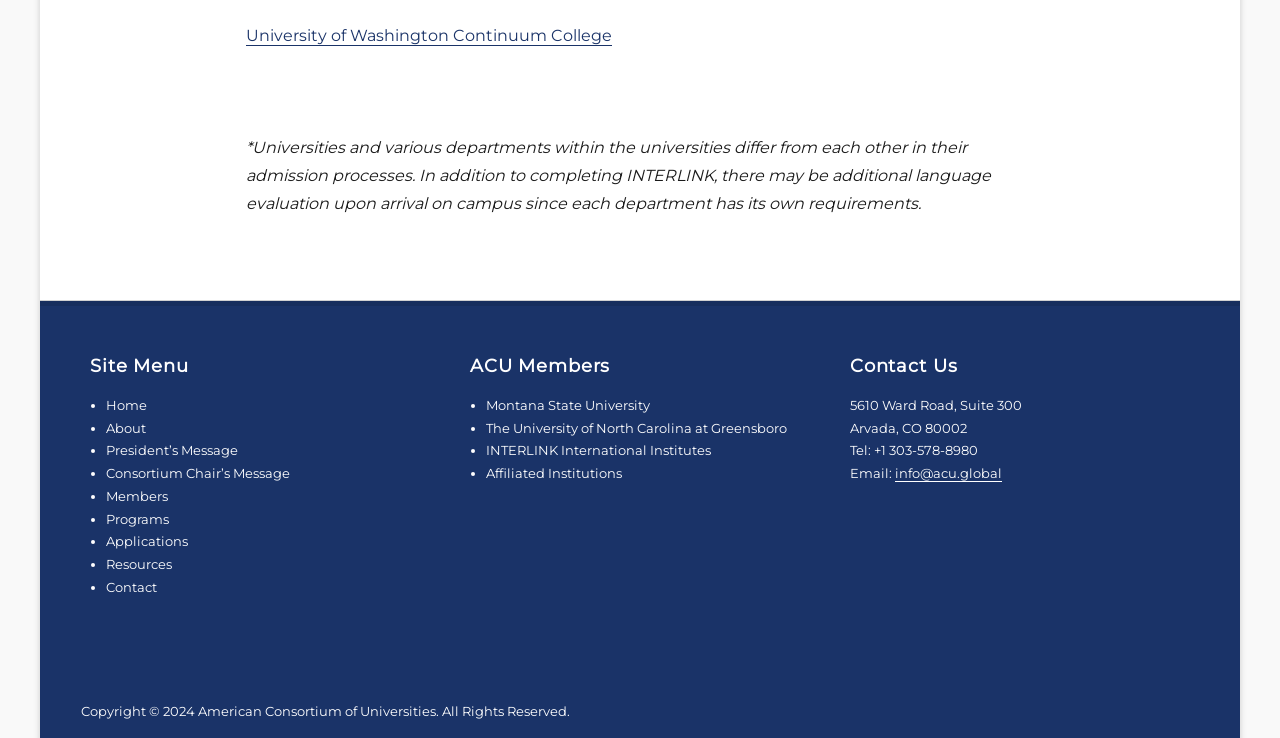What is the email address of the contact?
Please look at the screenshot and answer using one word or phrase.

info@acu.global